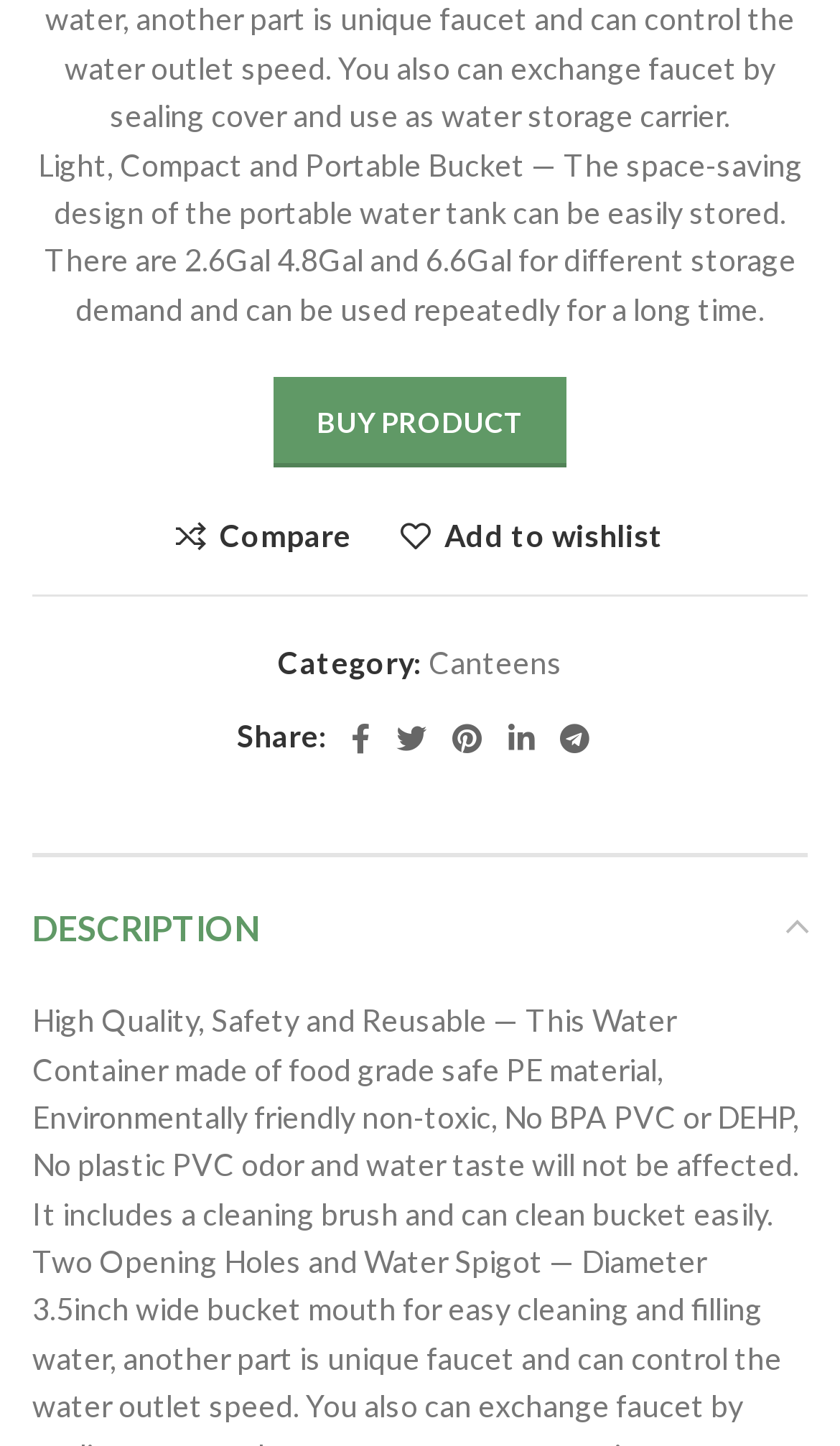Locate the bounding box coordinates of the segment that needs to be clicked to meet this instruction: "Share on Facebook".

[0.403, 0.491, 0.456, 0.53]